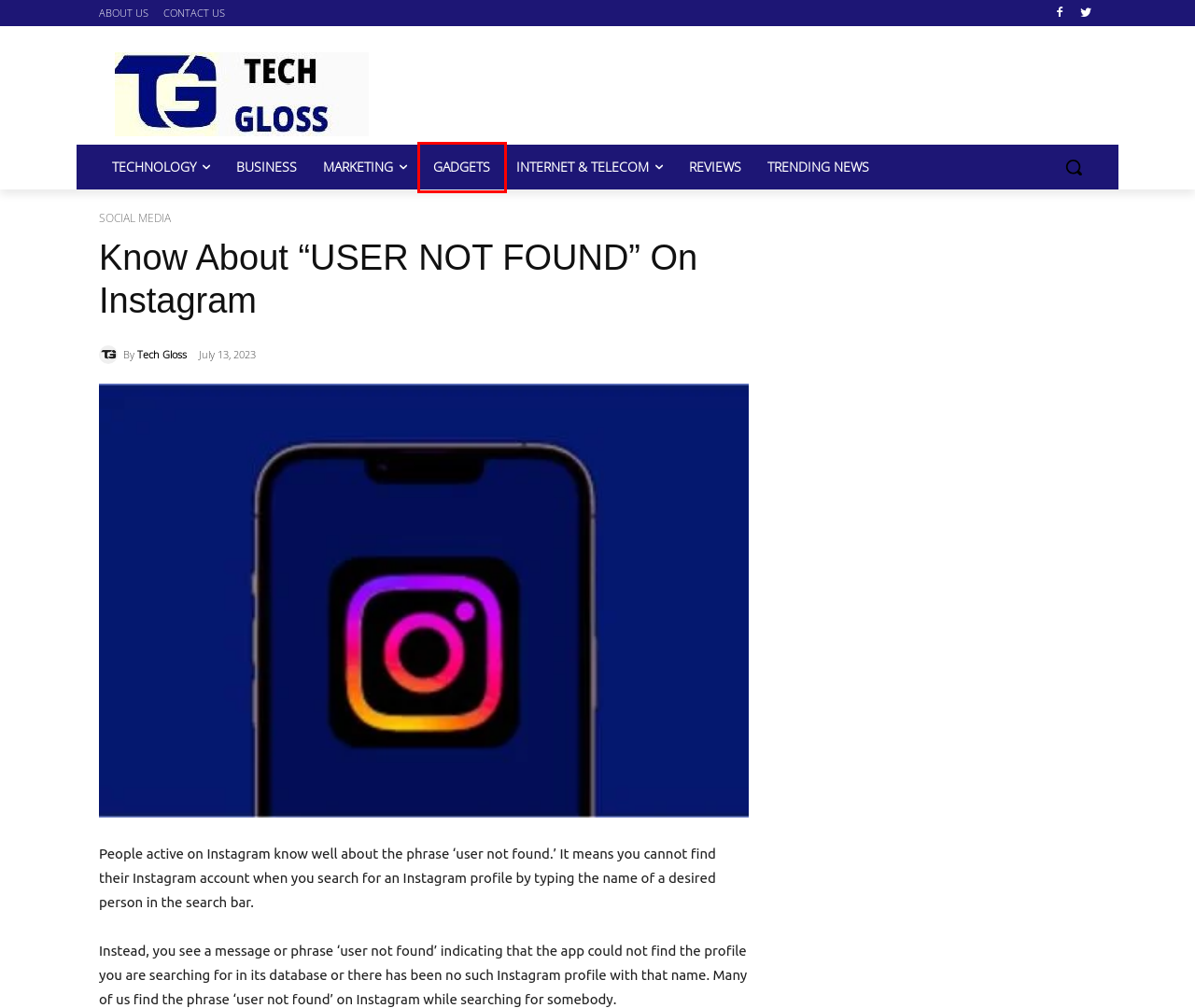Analyze the screenshot of a webpage featuring a red rectangle around an element. Pick the description that best fits the new webpage after interacting with the element inside the red bounding box. Here are the candidates:
A. BUSINESS Archives - Tech Gloss
B. Contact Us
C. INTERNET & TELECOM Archives - Tech Gloss
D. Tech Gloss, Author at Tech Gloss
E. MARKETING Archives - Tech Gloss
F. Tech Gloss - About Us
G. SOCIAL MEDIA Archives - Tech Gloss
H. GADGETS Archives - Tech Gloss

H